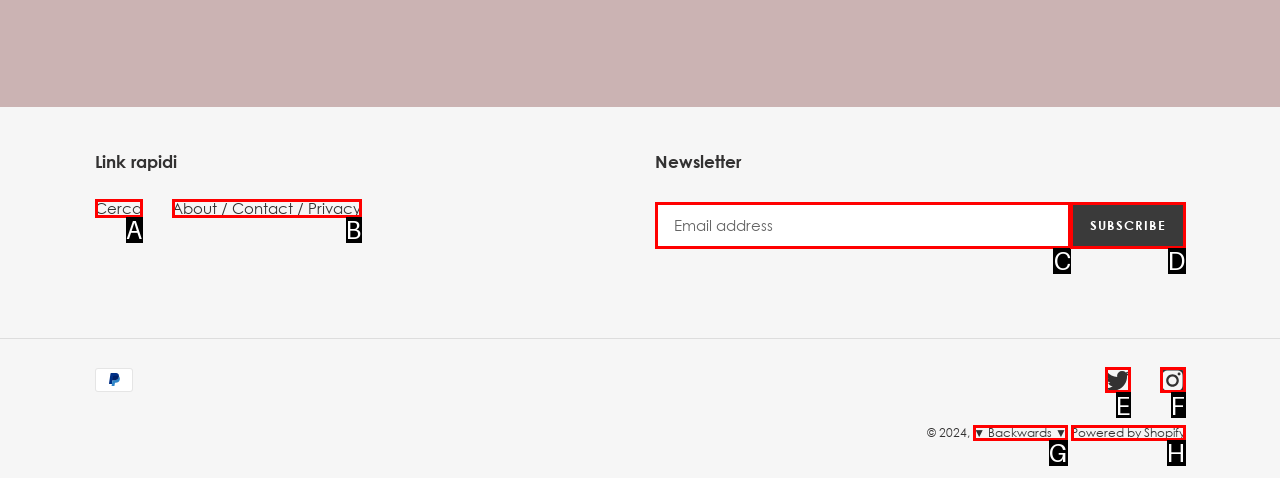Given the description: parent_node: First name="input_1.3", identify the matching HTML element. Provide the letter of the correct option.

None